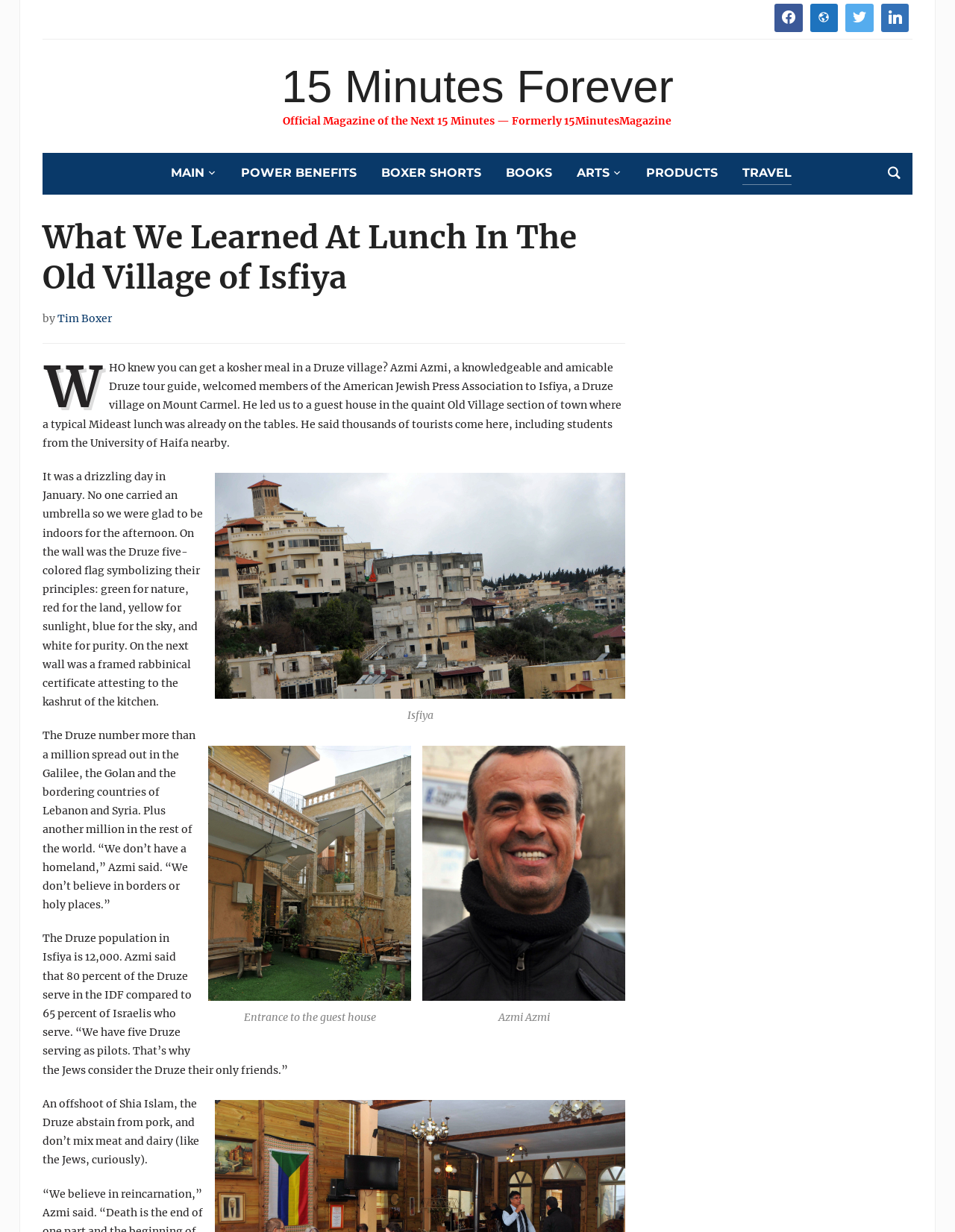Can you find and generate the webpage's heading?

15 Minutes Forever